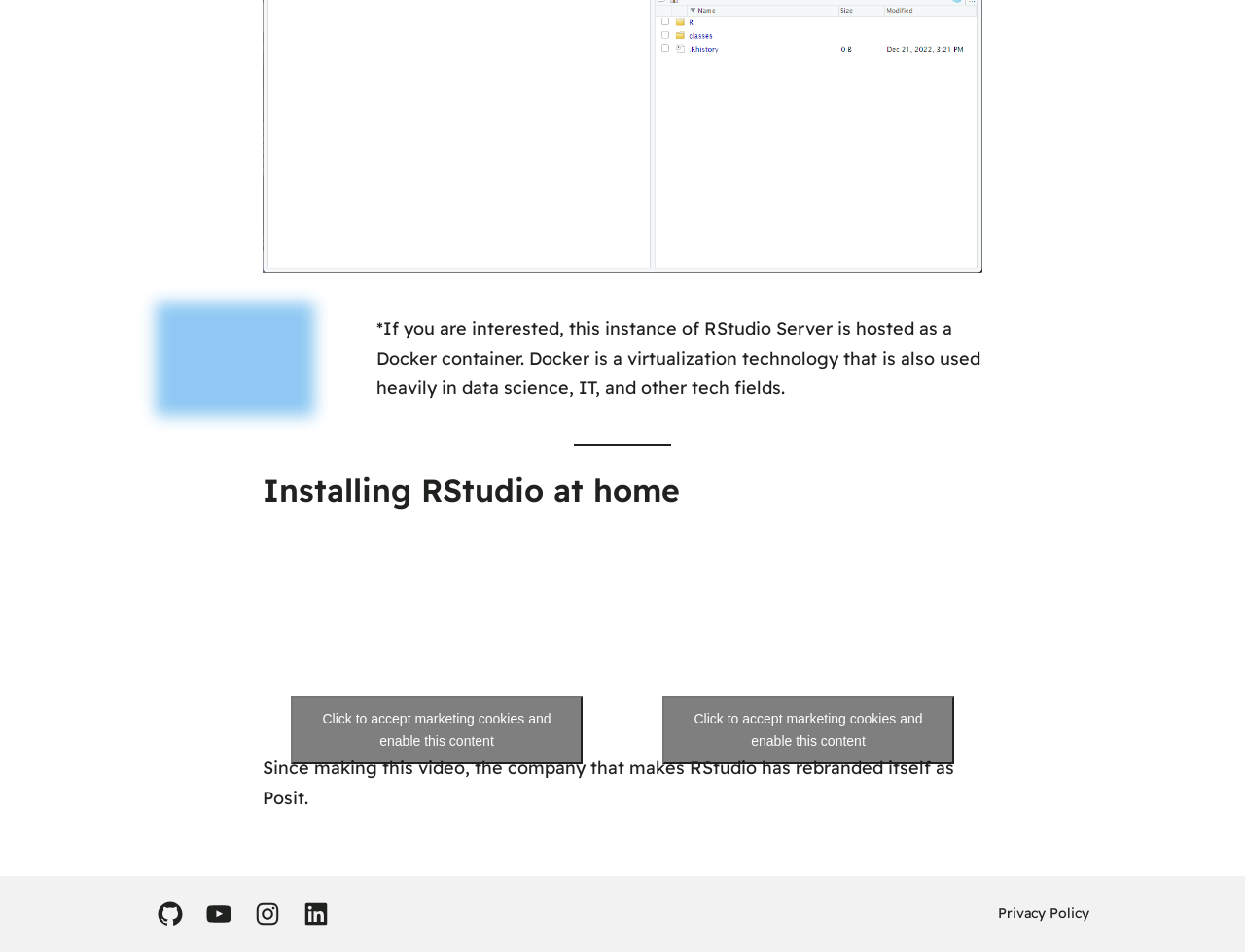Review the image closely and give a comprehensive answer to the question: What is the virtualization technology mentioned?

The webpage mentions Docker as a virtualization technology that is also used heavily in data science, IT, and other tech fields.